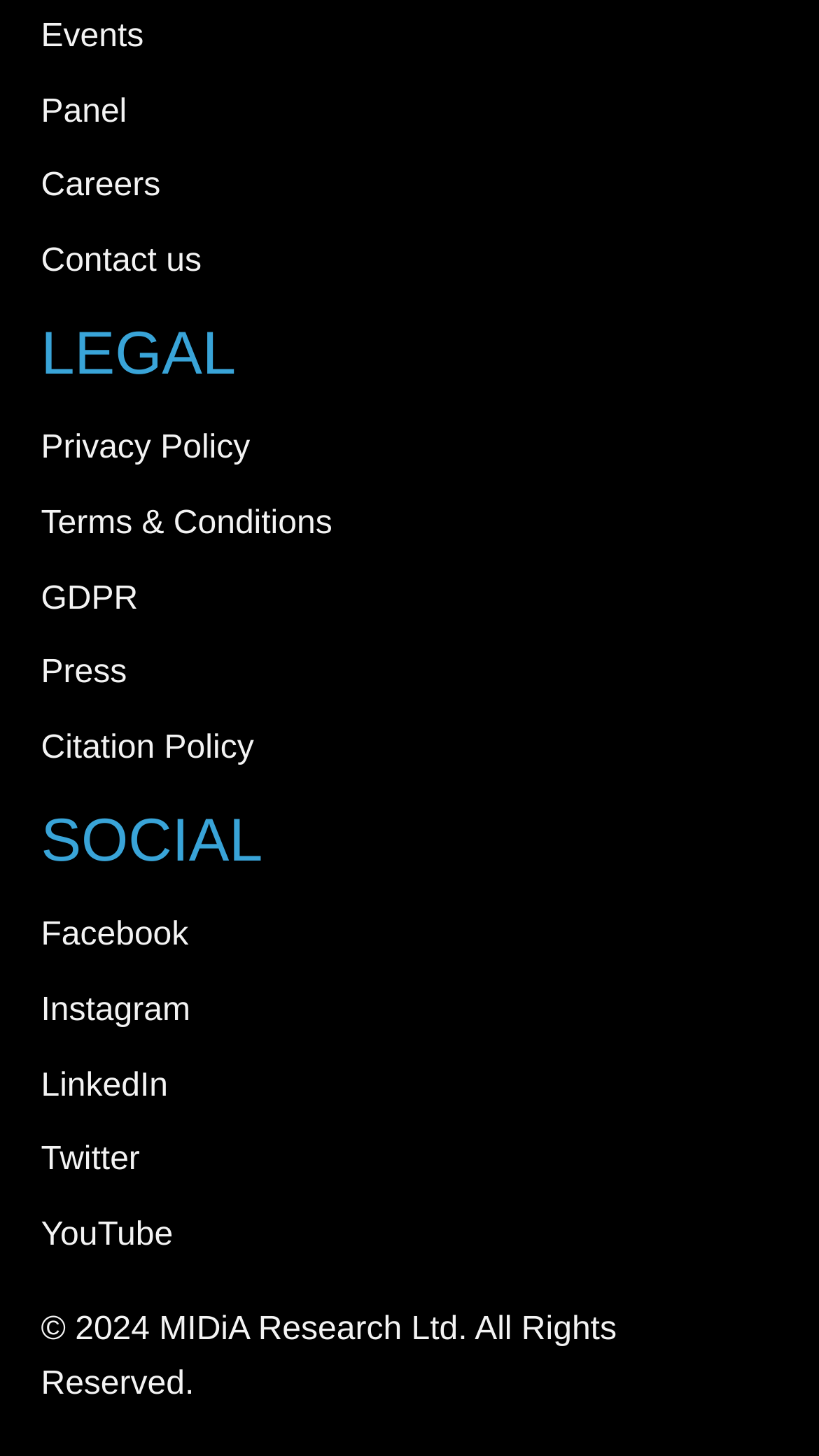What is the last item in the footer section?
Can you provide a detailed and comprehensive answer to the question?

I looked at the bottom of the webpage and found the last item in the footer section, which is the copyright information '© 2024 MIDiA Research Ltd. All Rights Reserved.'.